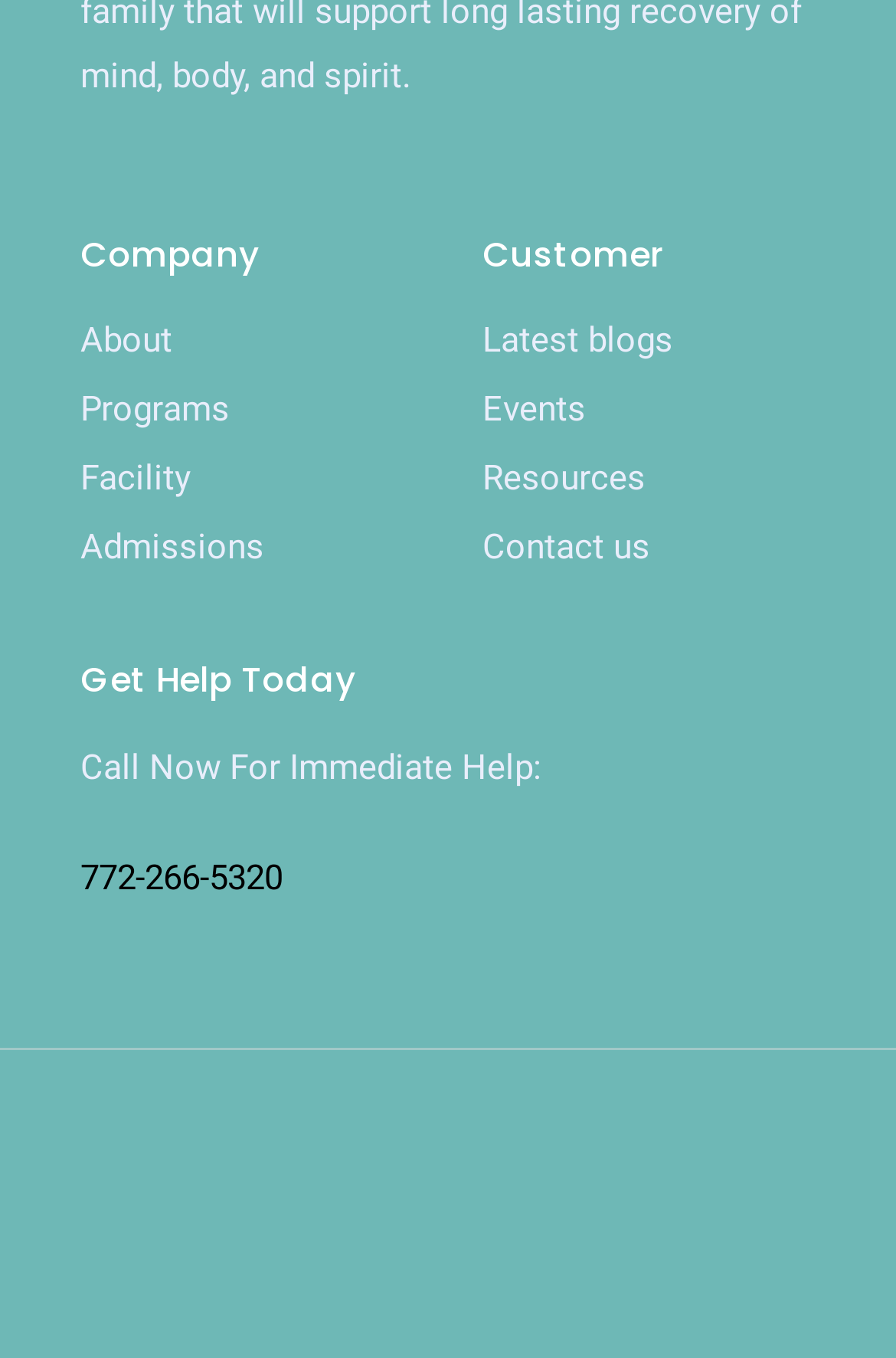What are the main categories on the webpage?
Use the information from the image to give a detailed answer to the question.

The webpage has two main categories: 'Company' and 'Customer'. The 'Company' category has links related to the company, and the 'Customer' category has links related to customer resources and information.